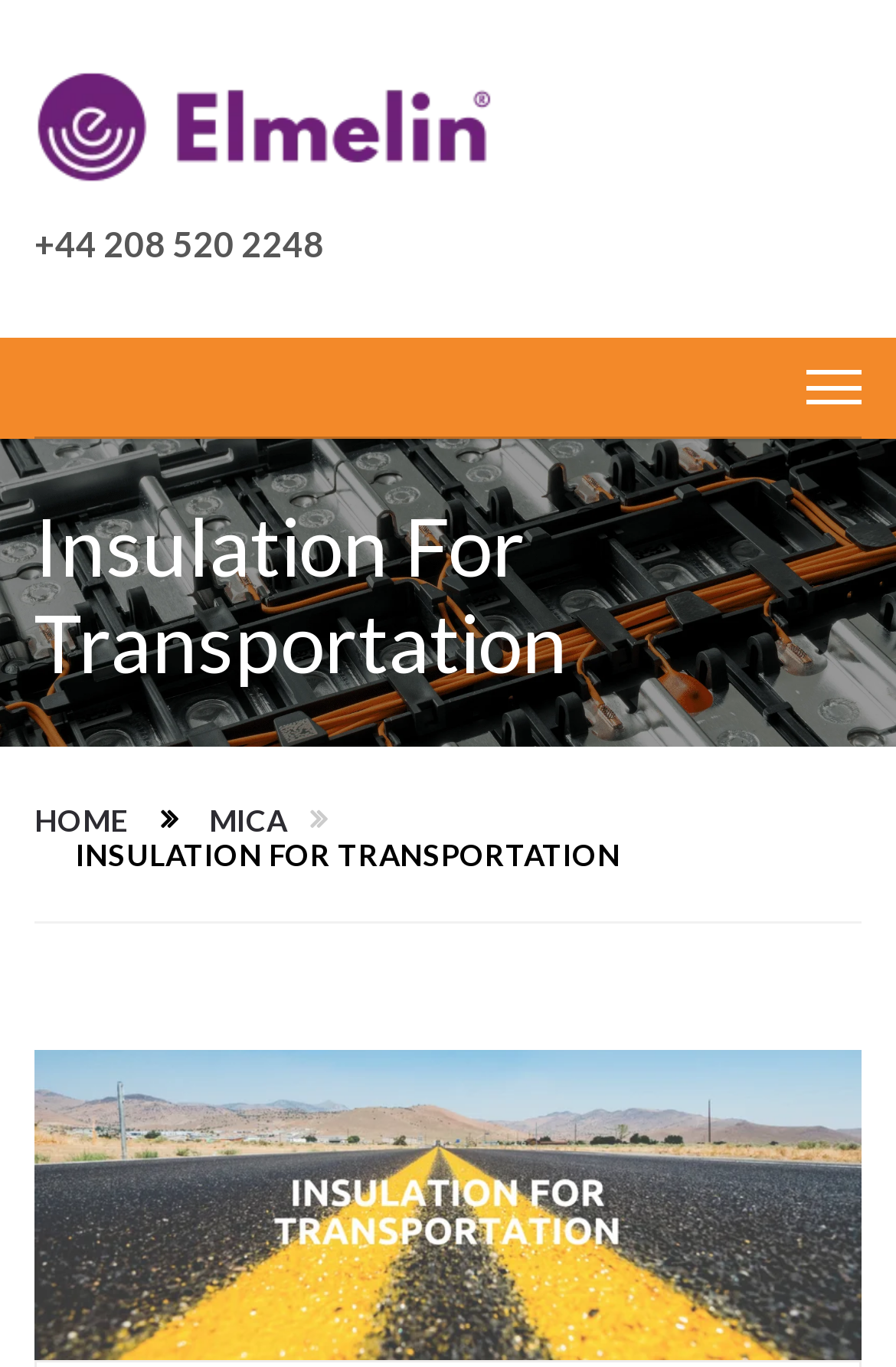Please find and provide the title of the webpage.

Insulation For Transportation